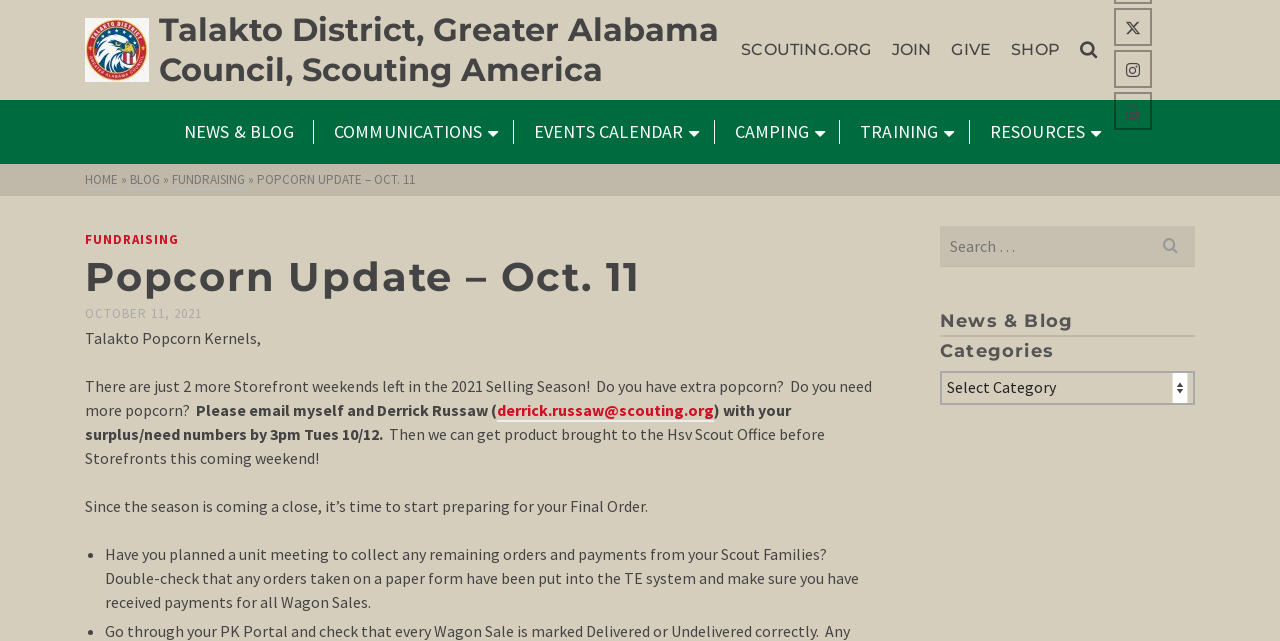Find the bounding box coordinates corresponding to the UI element with the description: "parent_node: Search for:". The coordinates should be formatted as [left, top, right, bottom], with values as floats between 0 and 1.

[0.895, 0.353, 0.934, 0.415]